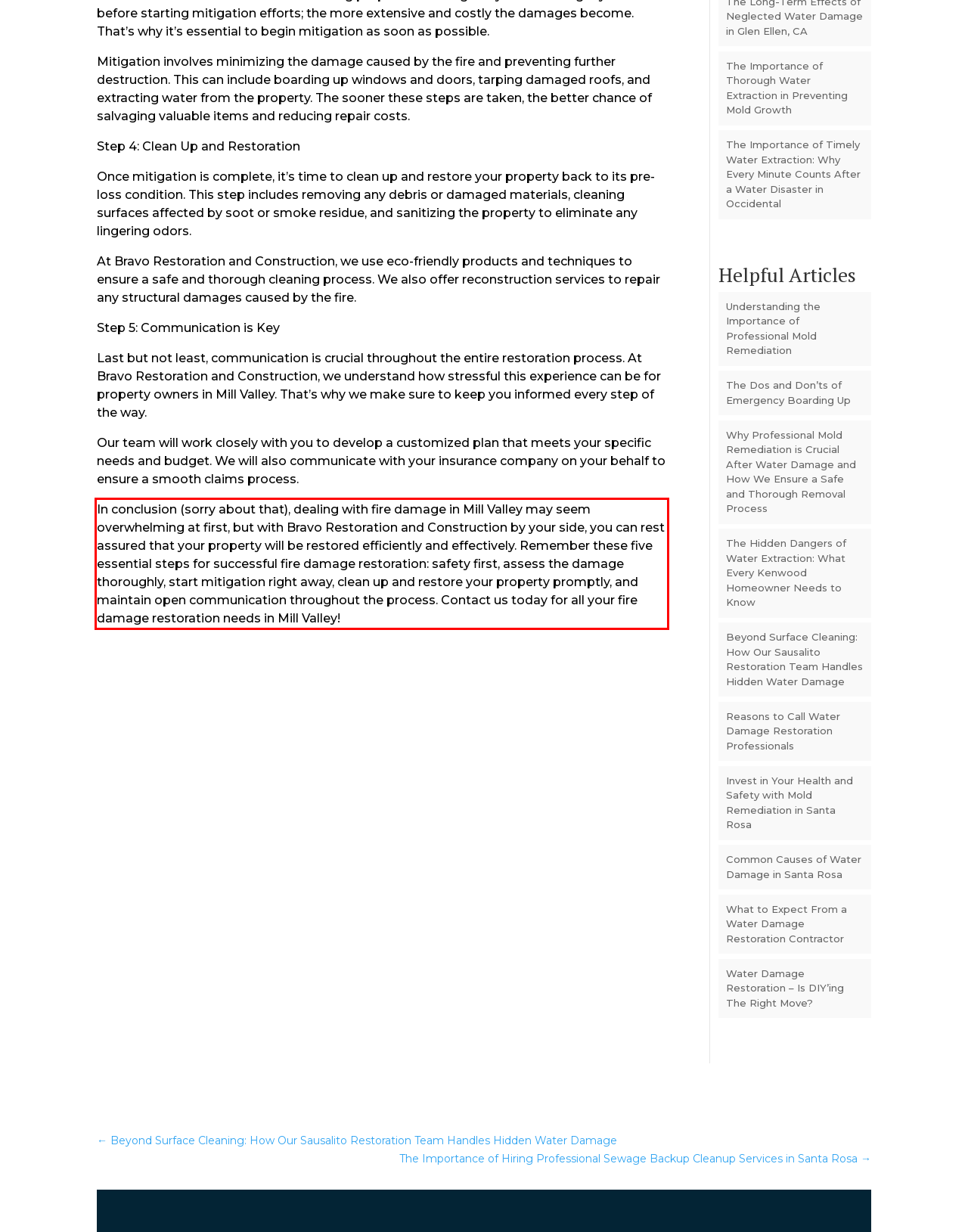Look at the webpage screenshot and recognize the text inside the red bounding box.

In conclusion (sorry about that), dealing with fire damage in Mill Valley may seem overwhelming at first, but with Bravo Restoration and Construction by your side, you can rest assured that your property will be restored efficiently and effectively. Remember these five essential steps for successful fire damage restoration: safety first, assess the damage thoroughly, start mitigation right away, clean up and restore your property promptly, and maintain open communication throughout the process. Contact us today for all your fire damage restoration needs in Mill Valley!